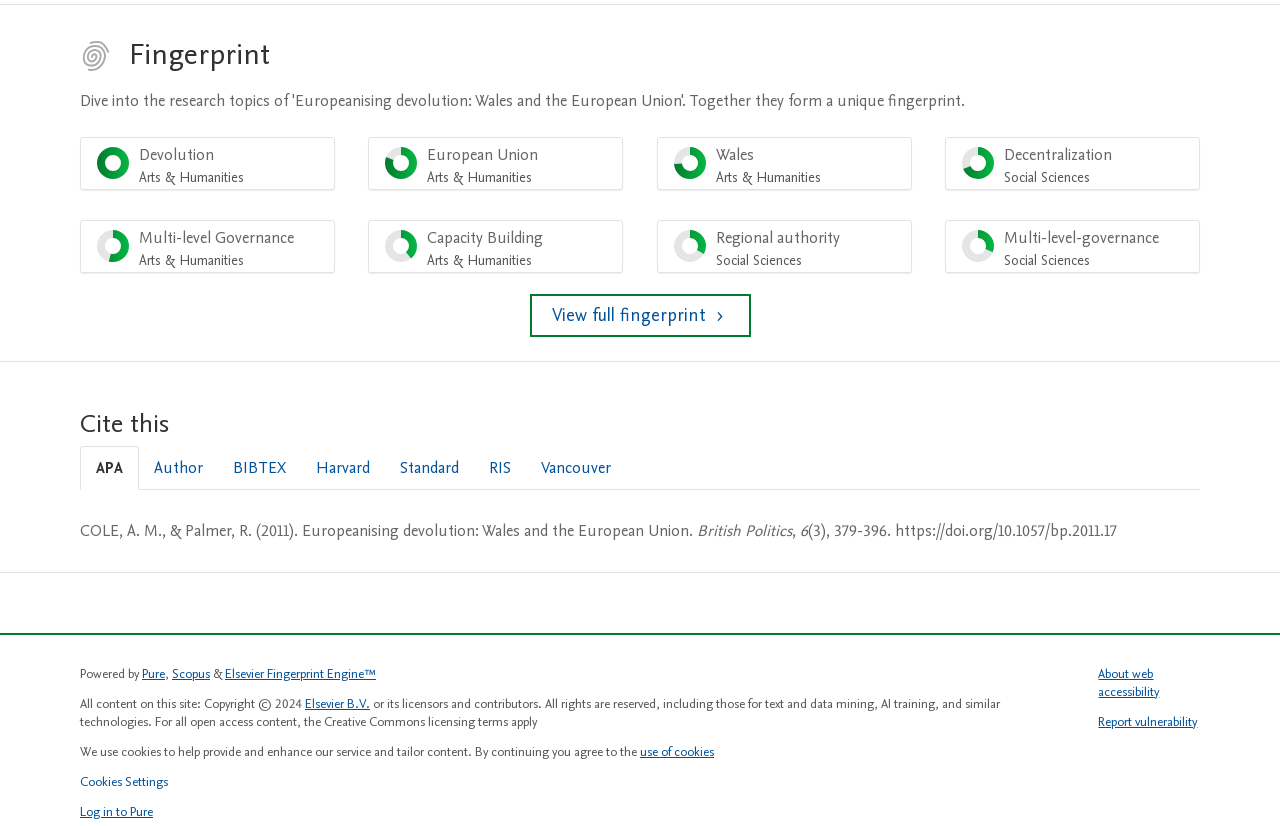What is the main topic of the webpage?
Please ensure your answer to the question is detailed and covers all necessary aspects.

The main topic of the webpage is 'Fingerprint' as indicated by the heading element at the top of the page with the text 'Fingerprint'.